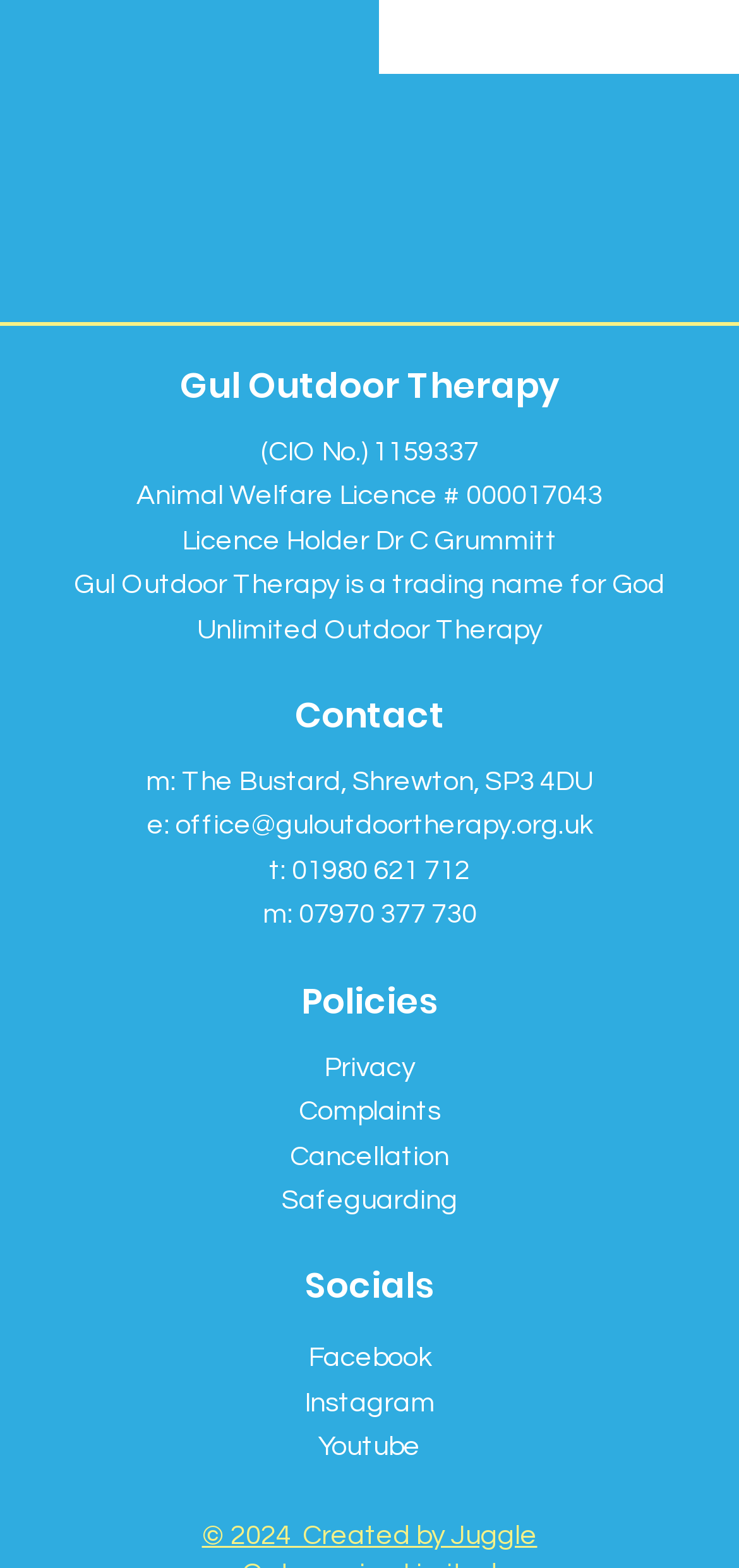What is the name of the organization?
Give a single word or phrase as your answer by examining the image.

Gul Outdoor Therapy